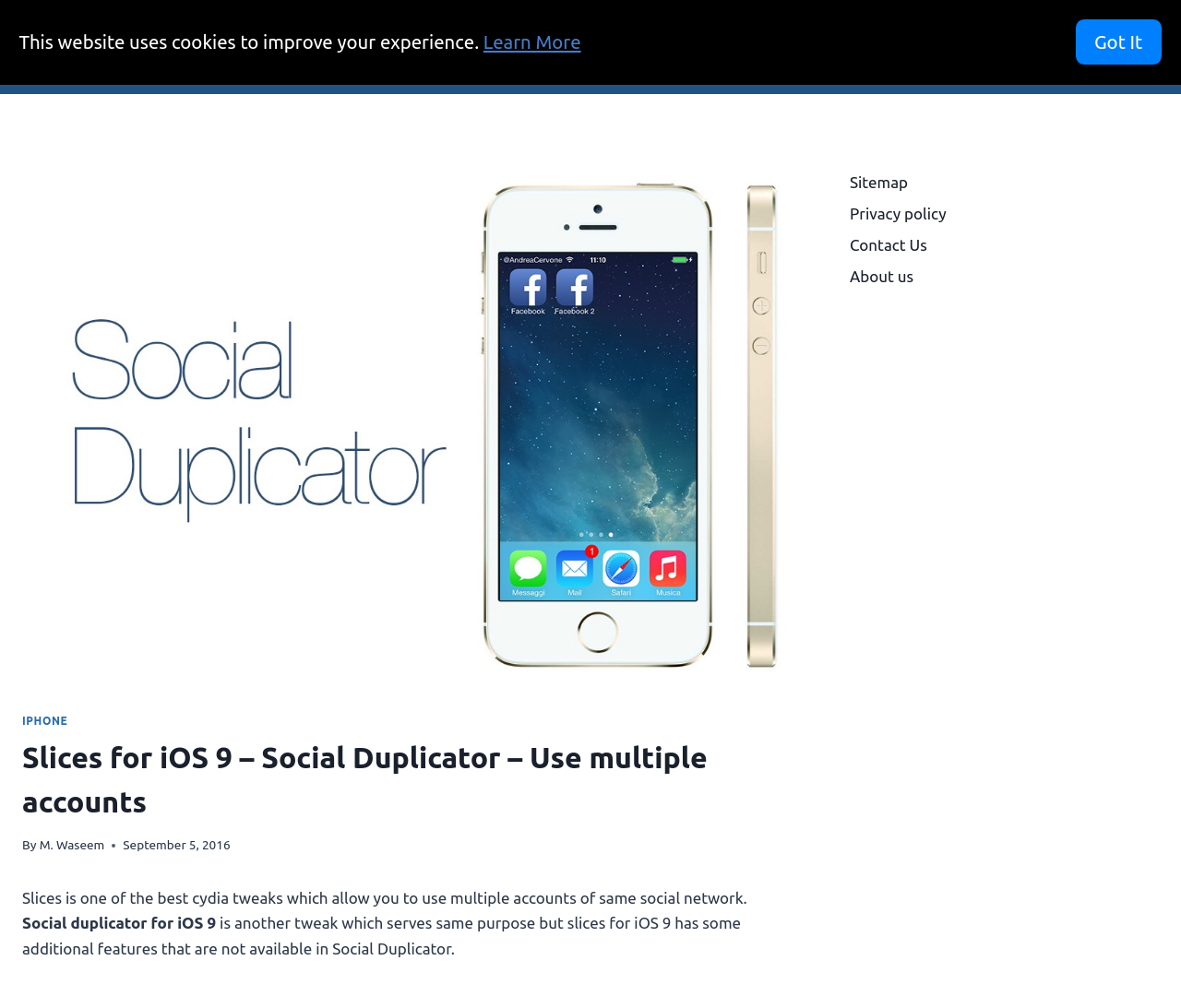Provide a short answer using a single word or phrase for the following question: 
What is the date of the article?

September 5, 2016